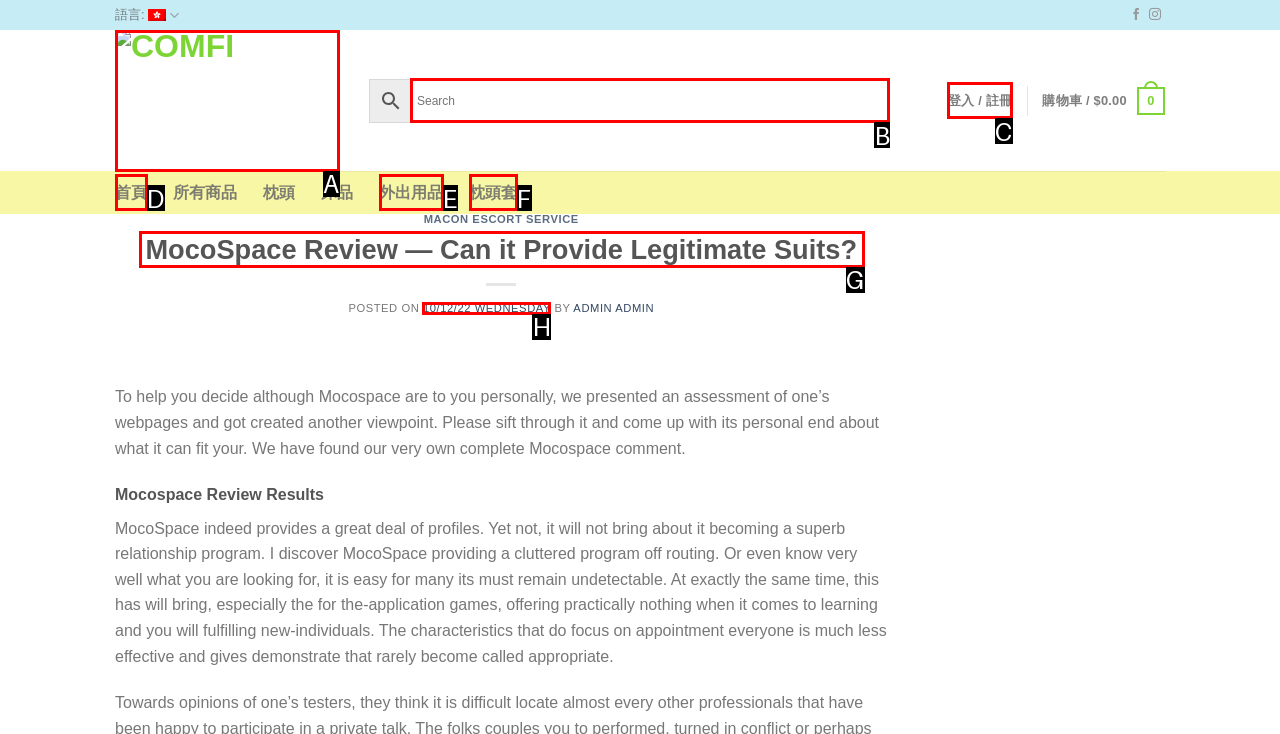Identify the HTML element you need to click to achieve the task: Read the MocoSpace review. Respond with the corresponding letter of the option.

G